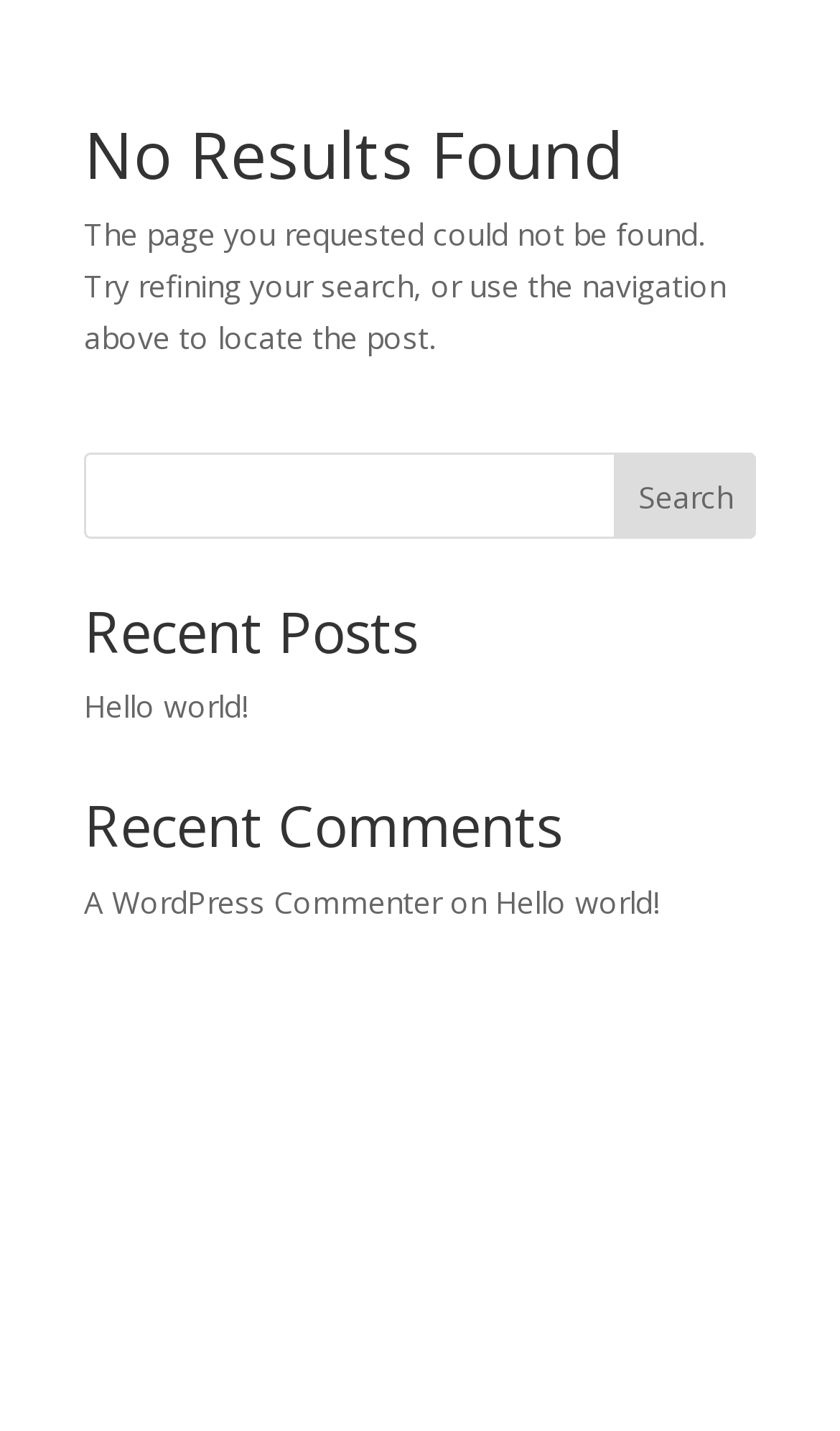Give a detailed overview of the webpage's appearance and contents.

The webpage is a "Page not found" error page from Medisurge. At the top, there is a heading that reads "No Results Found". Below this heading, there is a paragraph of text explaining that the requested page could not be found and suggesting to refine the search or use the navigation above to locate the post.

To the right of this paragraph, there is a search box with a "Search" button. Below the search box, there are three sections: "Recent Posts", "Recent Comments", and "Archives". The "Recent Posts" section contains a link to a post titled "Hello world!". The "Recent Comments" section contains an article with a footer that includes two links: one to a commenter named "A WordPress Commenter" and another to a post titled "Hello world!".

The "Archives" section contains a link to an archive for March 2024. To the right of the "Archives" section, there is a "Categories" section that contains a link to the "Uncategorized" category.